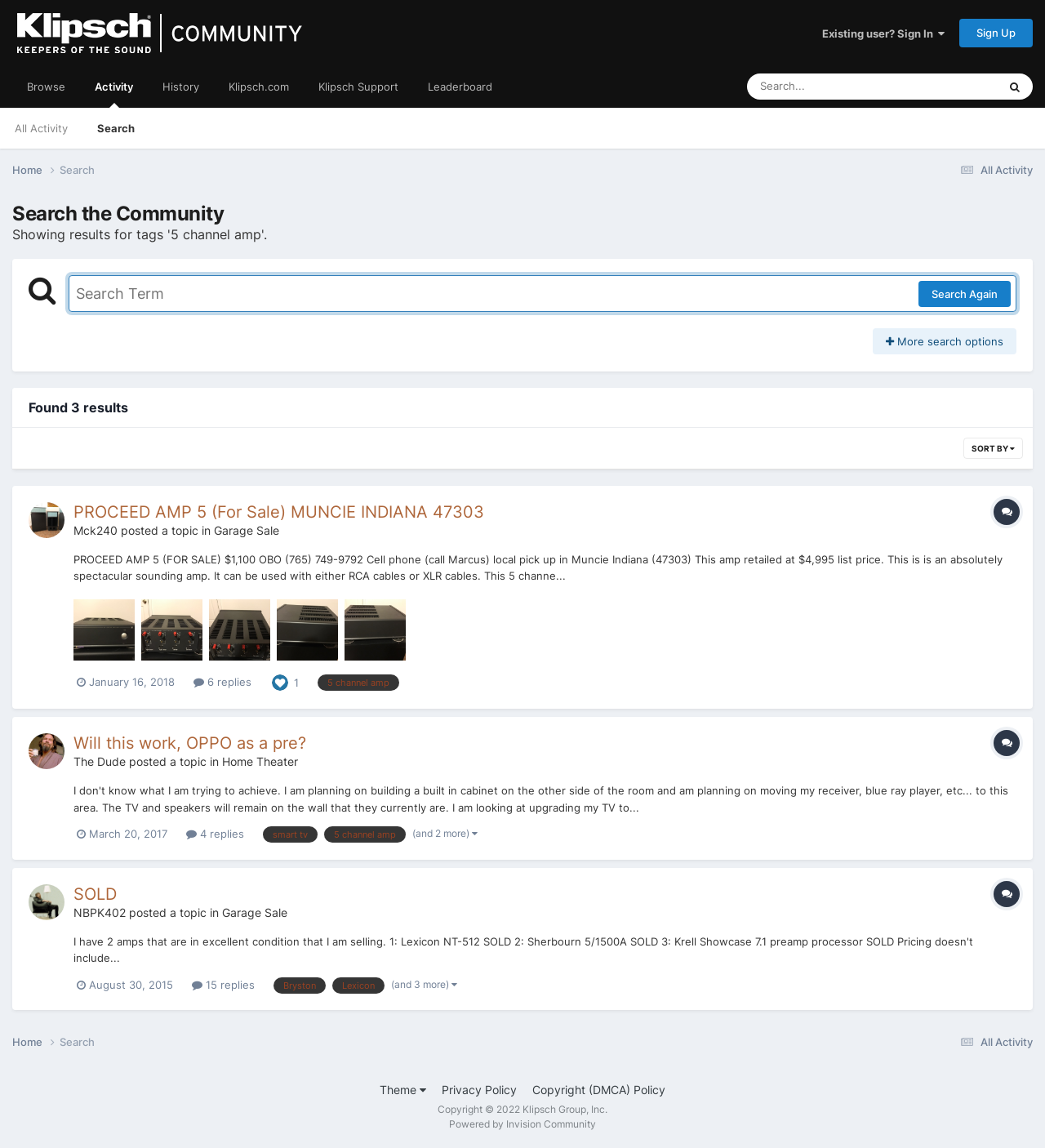What is the date of the last topic?
Please provide a comprehensive and detailed answer to the question.

I looked at the last topic listed on the webpage, which is 'SOLD'. The date of the topic is displayed below the topic title, which is 'August 30, 2015'.